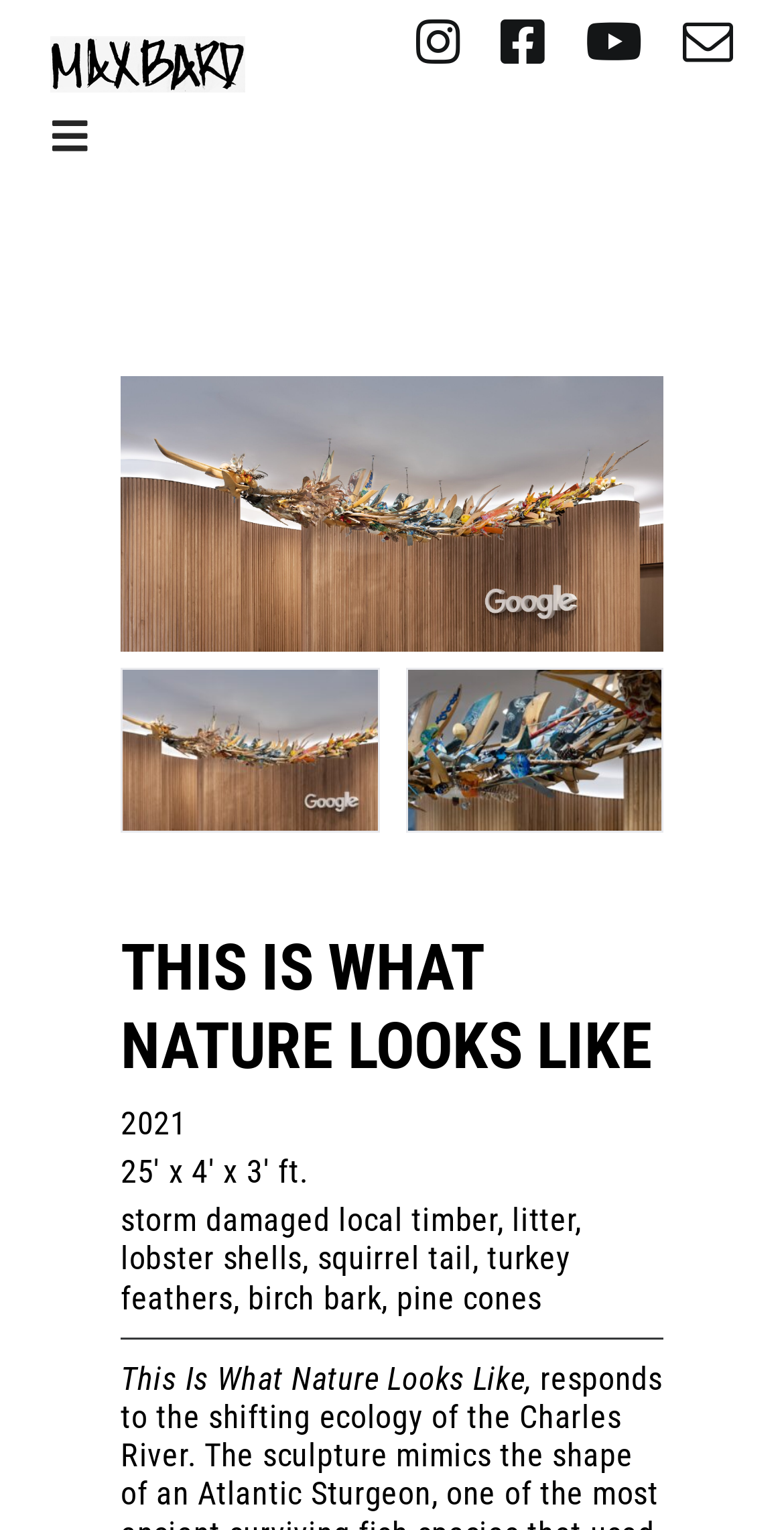How many navigation menu items are there?
Give a single word or phrase answer based on the content of the image.

5